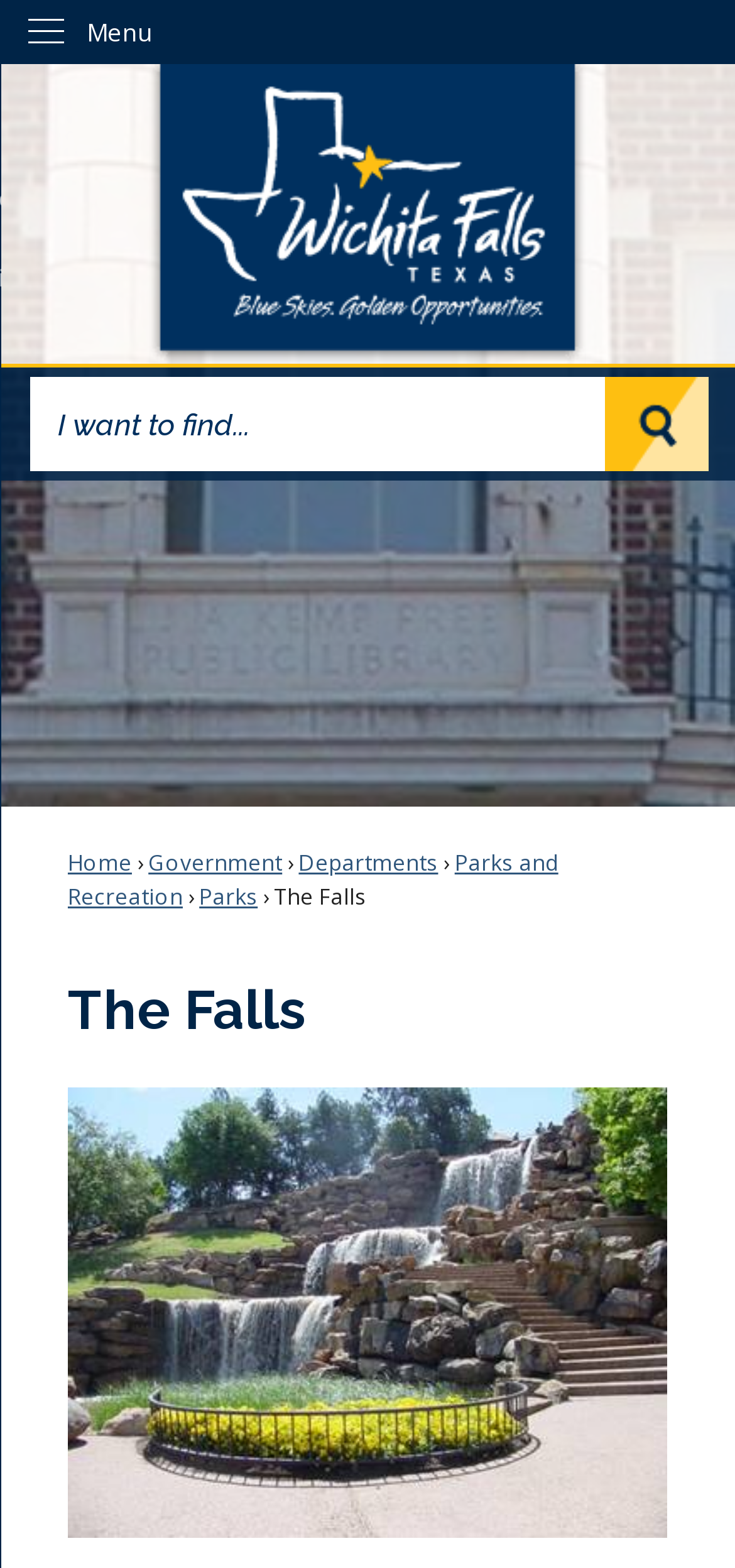Please provide a comprehensive response to the question below by analyzing the image: 
What is the purpose of the search box?

The search box is located in the top-right corner of the page, and it has a button labeled 'Go to Site Search'. This suggests that the purpose of the search box is to search the website.